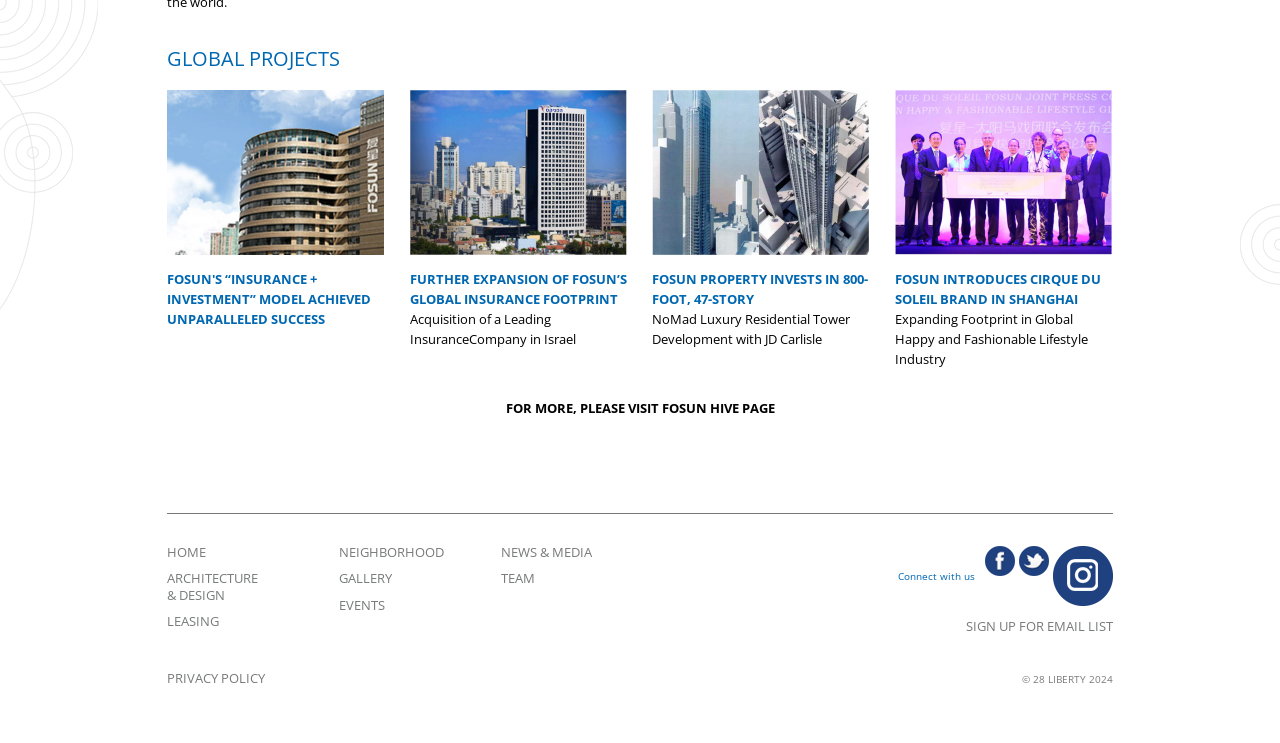Determine the bounding box coordinates for the area that should be clicked to carry out the following instruction: "Click on the 'Contact' link".

None